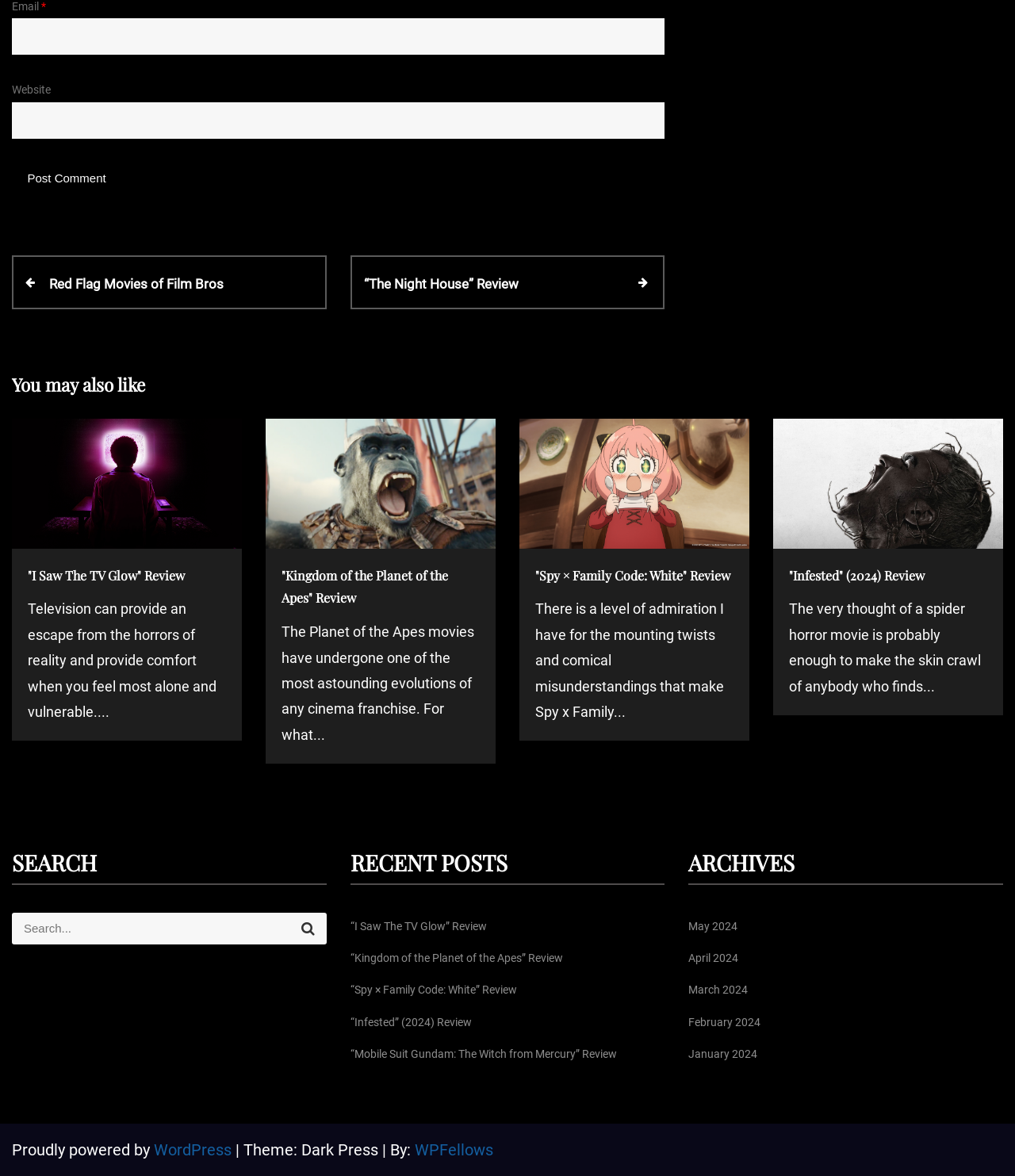Please identify the bounding box coordinates of the region to click in order to complete the given instruction: "Click Post Comment". The coordinates should be four float numbers between 0 and 1, i.e., [left, top, right, bottom].

[0.012, 0.136, 0.12, 0.167]